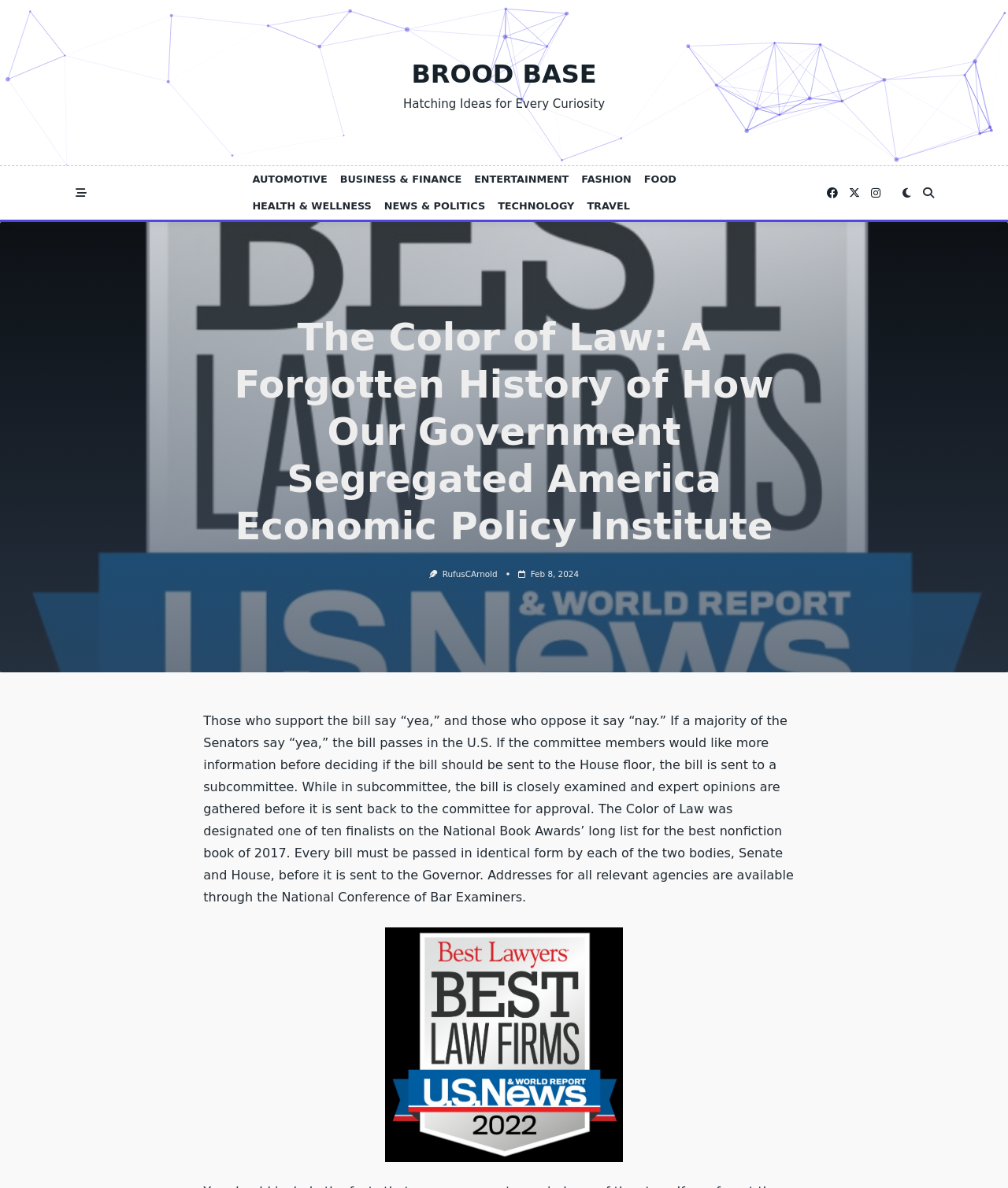Determine the bounding box coordinates of the section to be clicked to follow the instruction: "Read The Color of Law article". The coordinates should be given as four float numbers between 0 and 1, formatted as [left, top, right, bottom].

[0.202, 0.264, 0.798, 0.463]